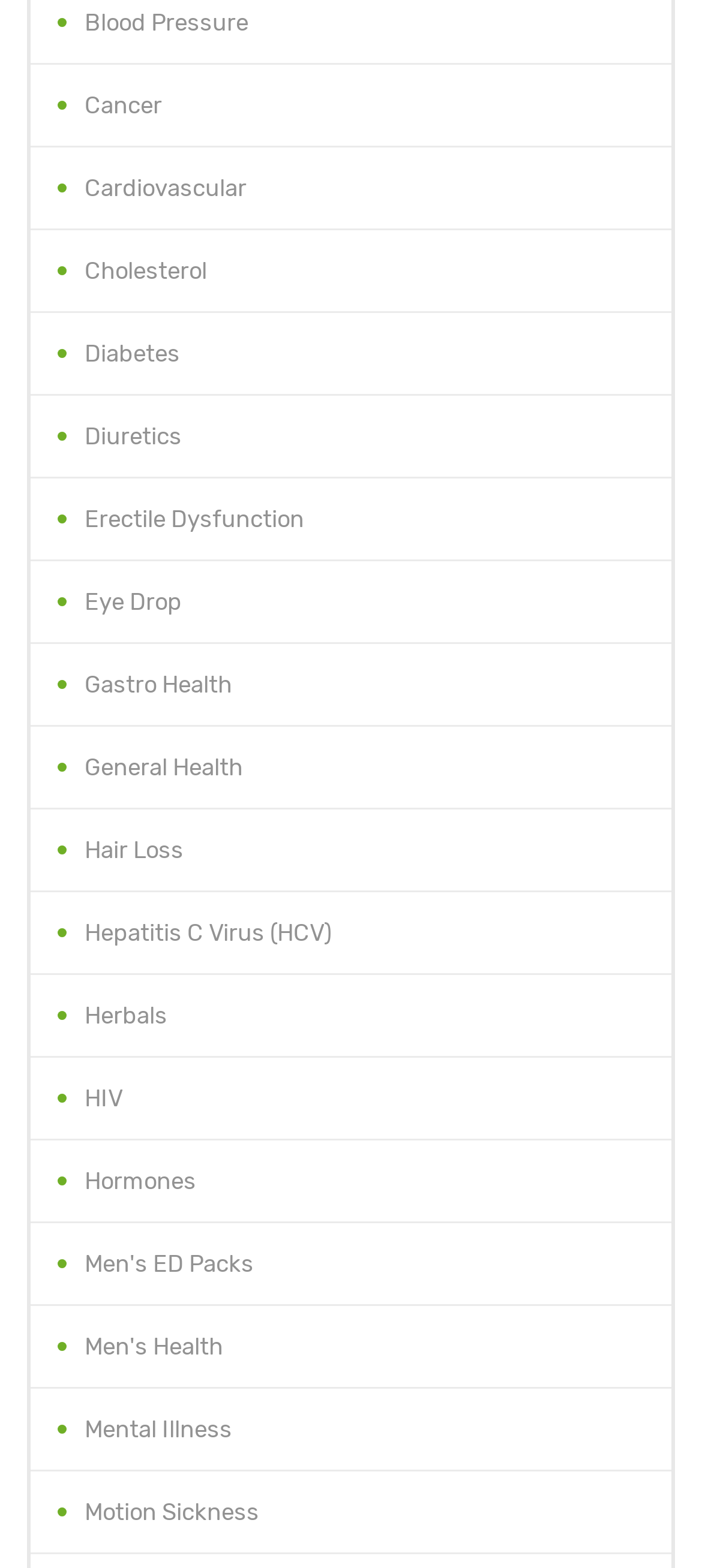Is there a category for general health information?
Please provide a detailed and comprehensive answer to the question.

I found a category labeled as 'General Health', which implies that the webpage provides general health information or resources that are not specific to a particular health topic.